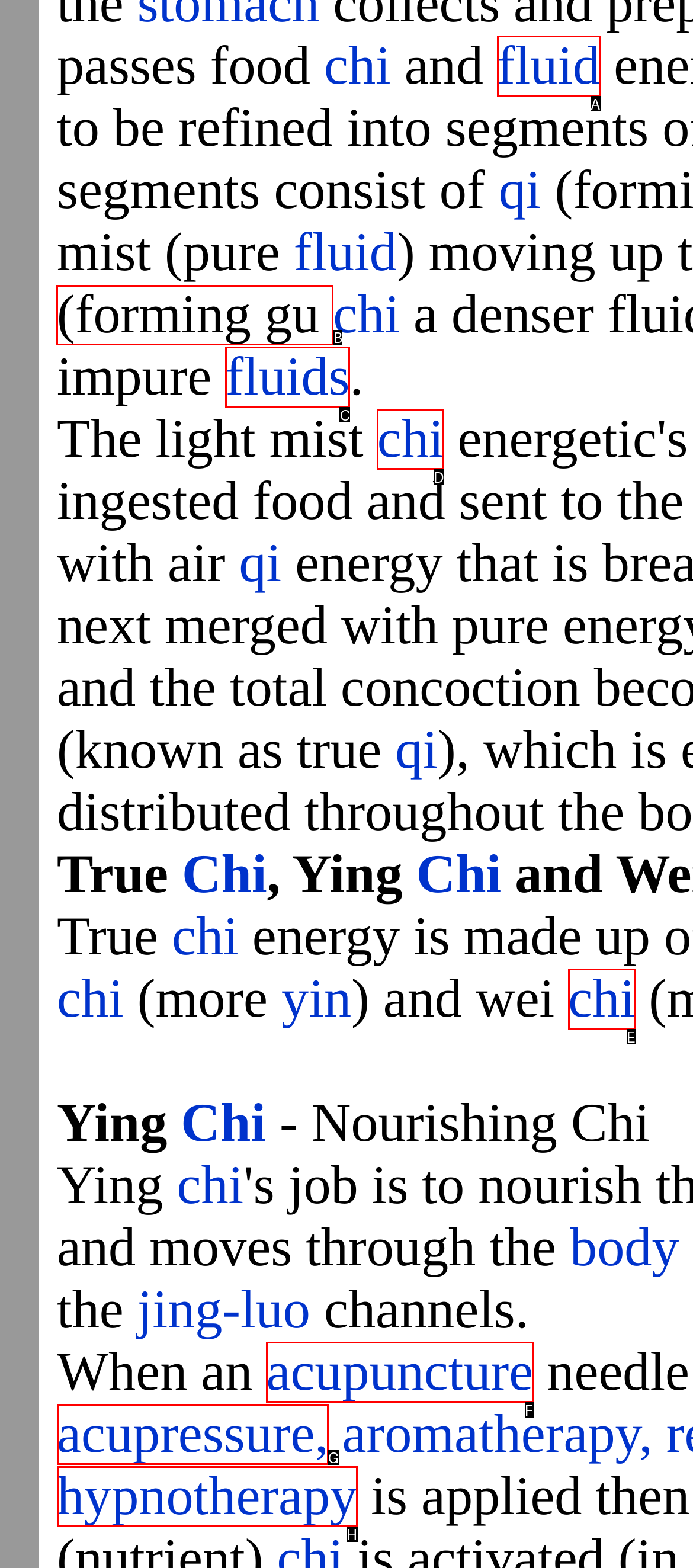Please indicate which HTML element to click in order to fulfill the following task: read about forming gu Respond with the letter of the chosen option.

B